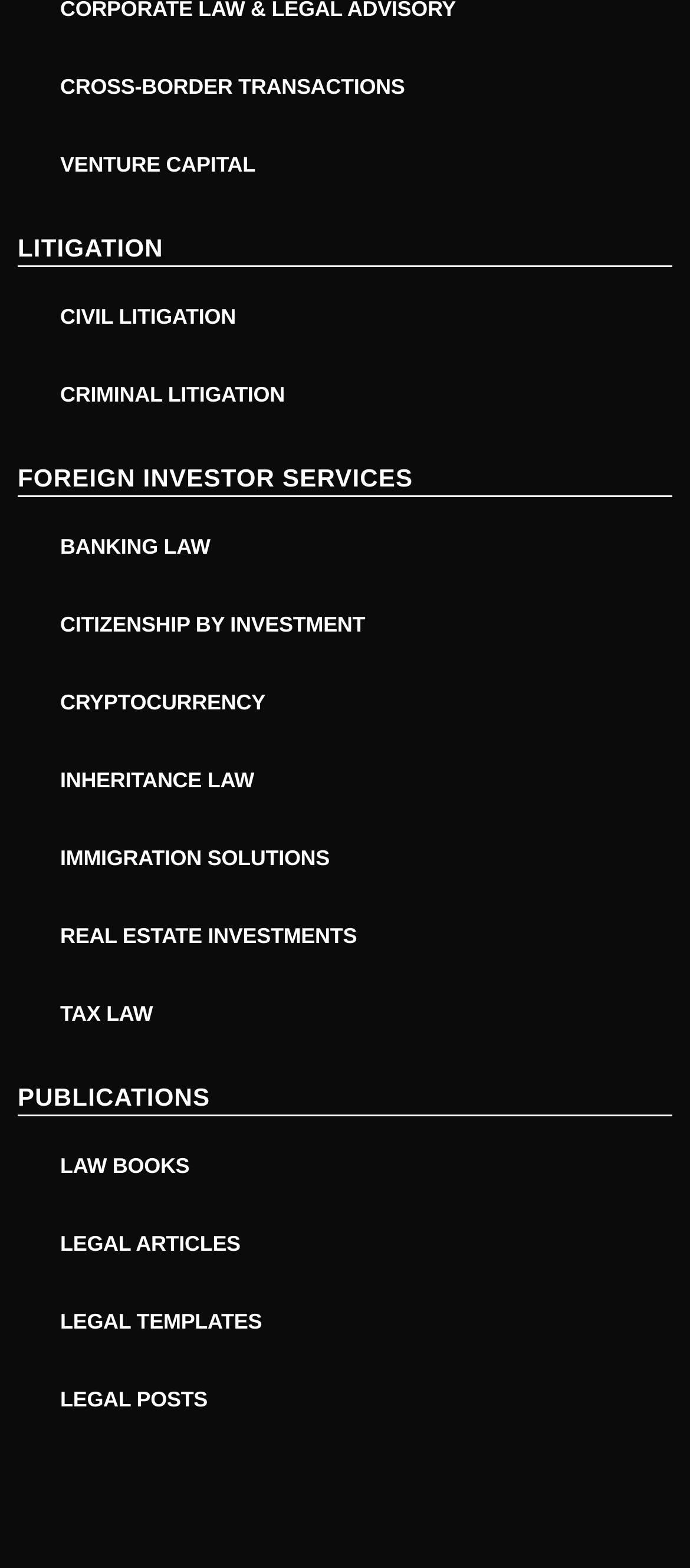Kindly provide the bounding box coordinates of the section you need to click on to fulfill the given instruction: "Learn about TAX LAW".

[0.026, 0.626, 0.974, 0.667]